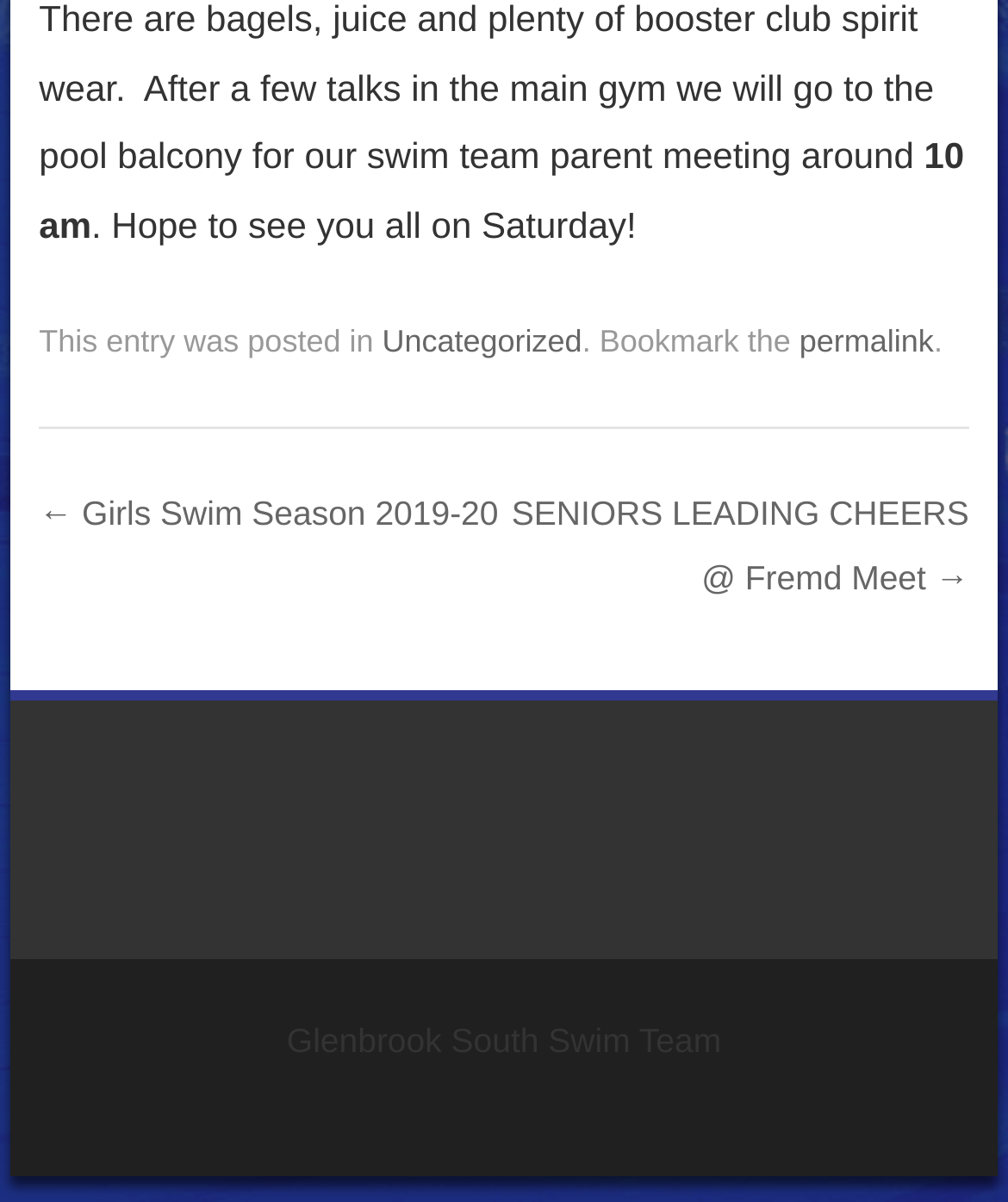Determine the bounding box coordinates of the UI element described below. Use the format (top-left x, top-left y, bottom-right x, bottom-right y) with floating point numbers between 0 and 1: permalink

[0.793, 0.27, 0.926, 0.3]